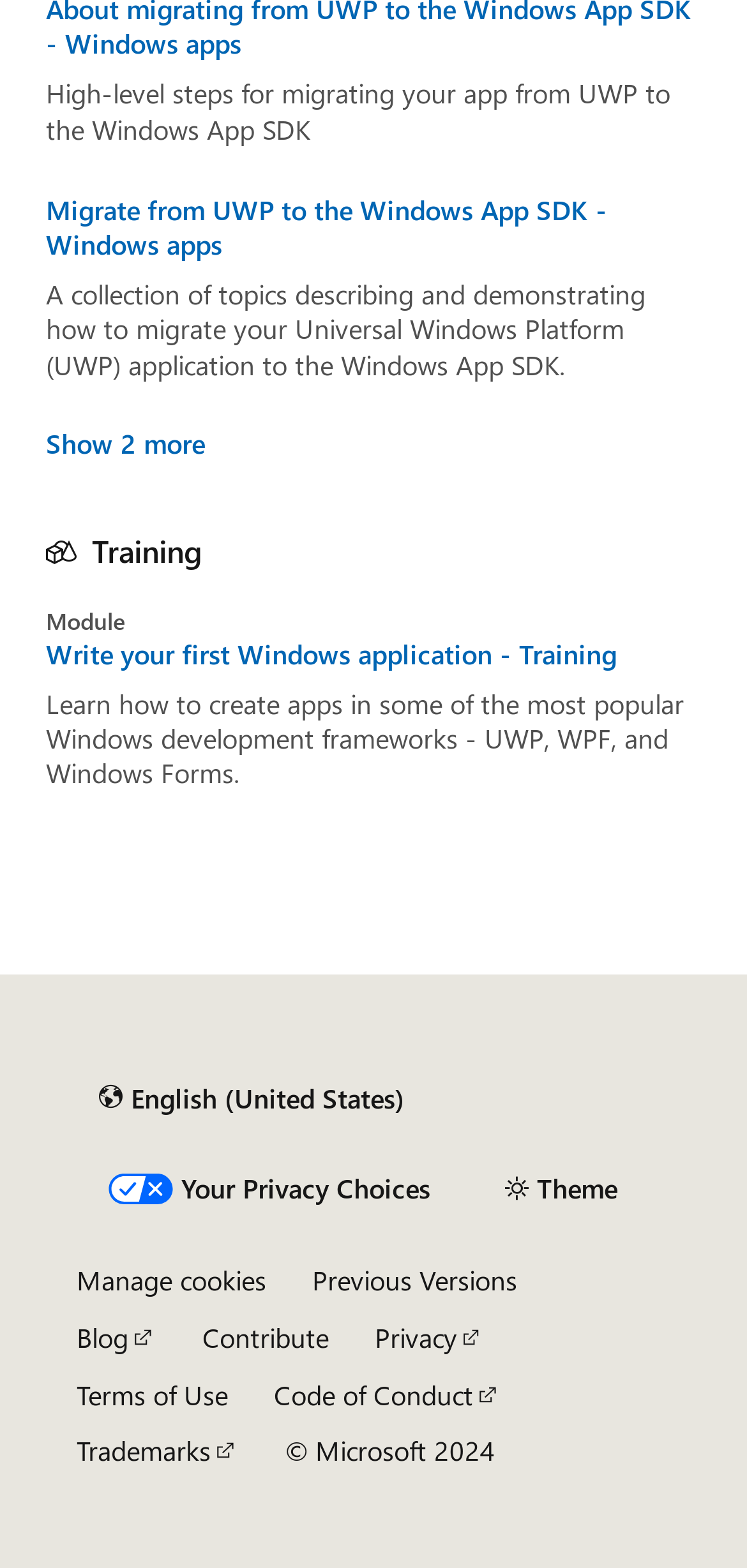Answer the following inquiry with a single word or phrase:
What is the copyright year of the webpage?

2024